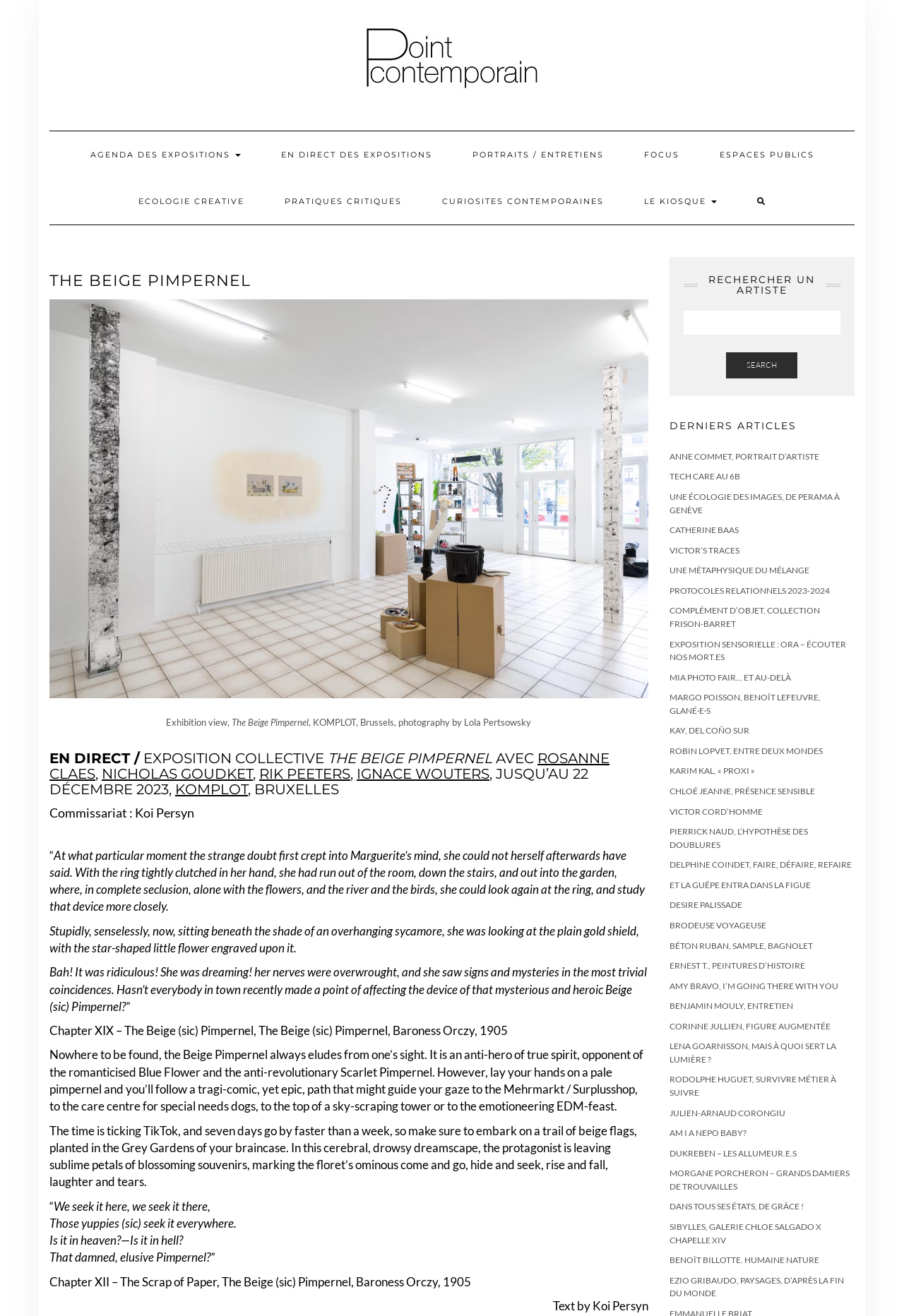Highlight the bounding box coordinates of the element you need to click to perform the following instruction: "View the exhibition 'EN DIRECT / EXPOSITION COLLECTIVE THE BEIGE PIMPERNEL'."

[0.055, 0.57, 0.717, 0.606]